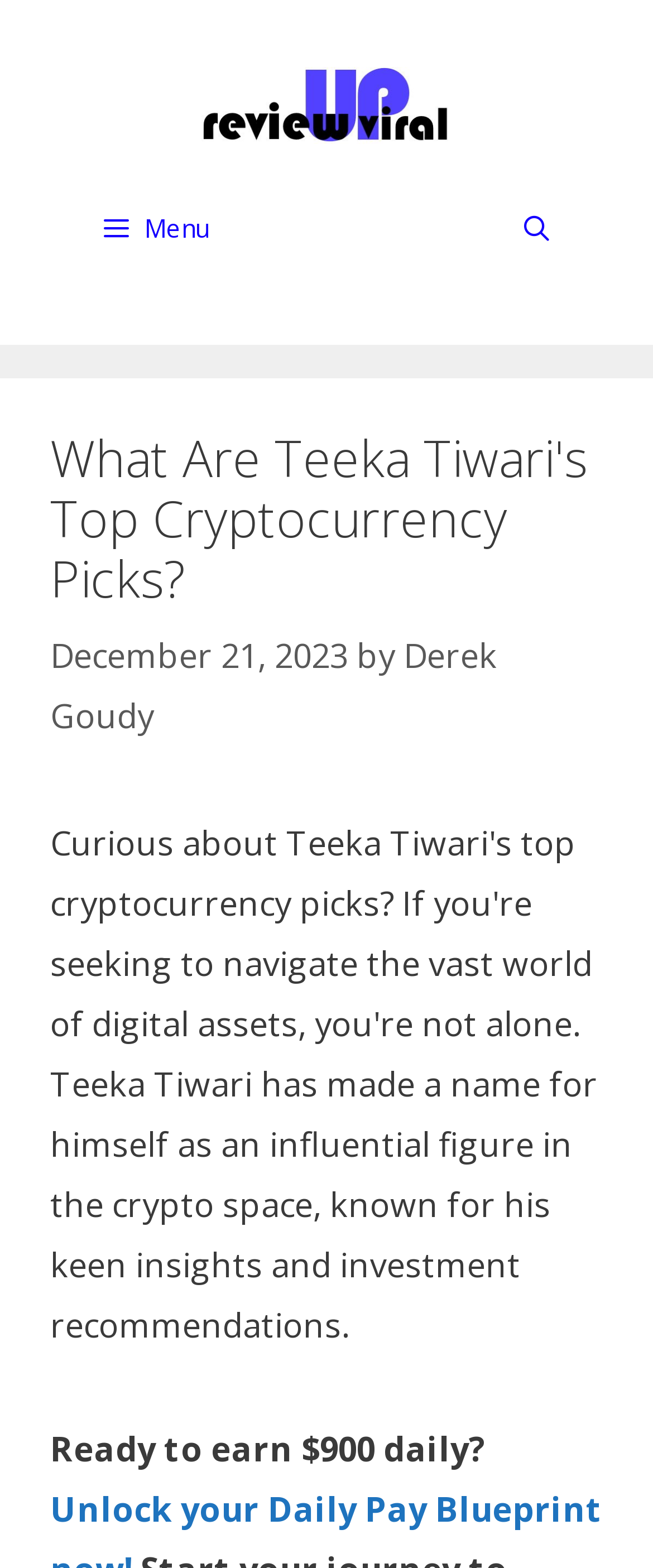How many links are there in the navigation section?
Could you answer the question in a detailed manner, providing as much information as possible?

I counted the number of links in the navigation section by looking at the child elements of the navigation element, which includes the 'Open Search Bar' link and the 'Menu' button that controls the primary menu.